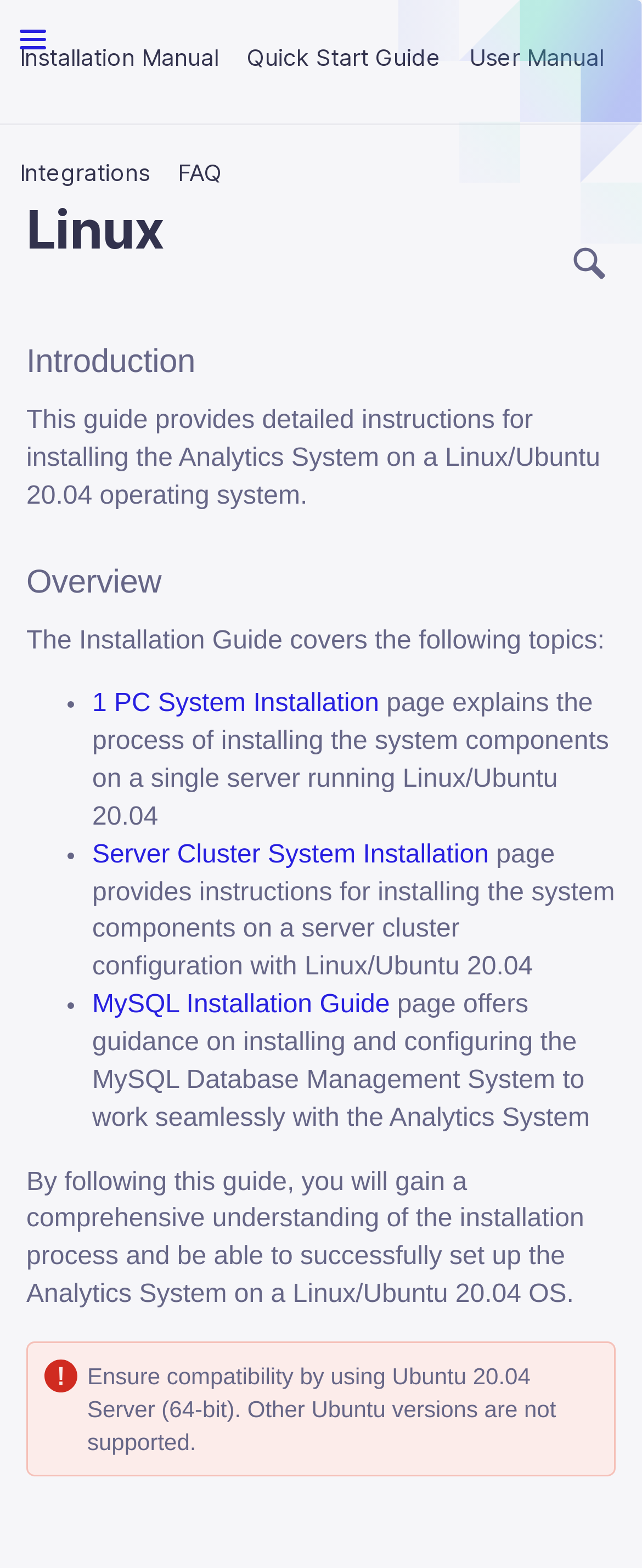Summarize the webpage comprehensively, mentioning all visible components.

The webpage is an installation manual for Linux, with a focus on providing detailed instructions for installing the Analytics System on a Linux/Ubuntu 20.04 operating system. 

At the top of the page, there is a row of links, including "Installation Manual", "Quick Start Guide", "User Manual", and "Integrations". Below this row, there is a complementary section that takes up most of the page. 

On the left side of the complementary section, there is a header with a link to "IncoreSoft Documentation" and an image. Below this header, there is a link to "23.3 (latest)" with an image, followed by a static text "23.2". 

There are several links to different installation guides, including "Release Note 23.3", "System Installation Manual", "Architecture Guide", "GPU Selection Recommendations for Video Analytics", and "Windows" and "Linux" installation guides. Each of these links has an accompanying image. 

The main content of the page is divided into sections, including "Introduction", "Overview", and a list of topics covered in the installation guide. The introduction section provides a brief overview of the guide, stating that it provides detailed instructions for installing the Analytics System on a Linux/Ubuntu 20.04 operating system. 

The overview section lists the topics covered in the guide, including "1 PC System Installation", "Server Cluster System Installation", and "MySQL Installation Guide". Each of these topics is accompanied by a brief description and a link to the corresponding page. 

At the bottom of the page, there is a static text that summarizes the purpose of the guide, stating that by following the guide, users will gain a comprehensive understanding of the installation process and be able to successfully set up the Analytics System on a Linux/Ubuntu 20.04 OS. There is also a note that ensures compatibility by using Ubuntu 20.04 Server (64-bit), as other Ubuntu versions are not supported.